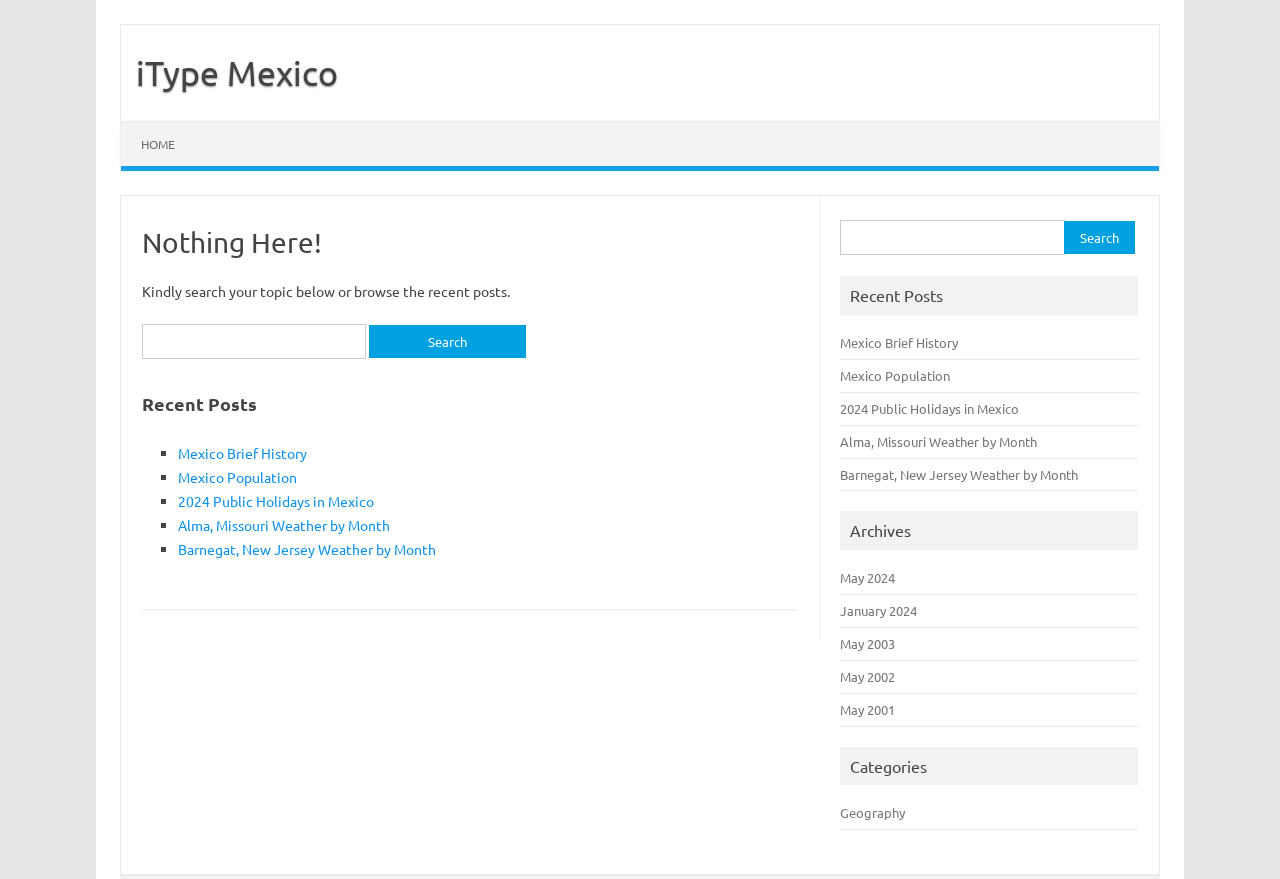Please indicate the bounding box coordinates for the clickable area to complete the following task: "View Archives". The coordinates should be specified as four float numbers between 0 and 1, i.e., [left, top, right, bottom].

[0.664, 0.592, 0.712, 0.615]